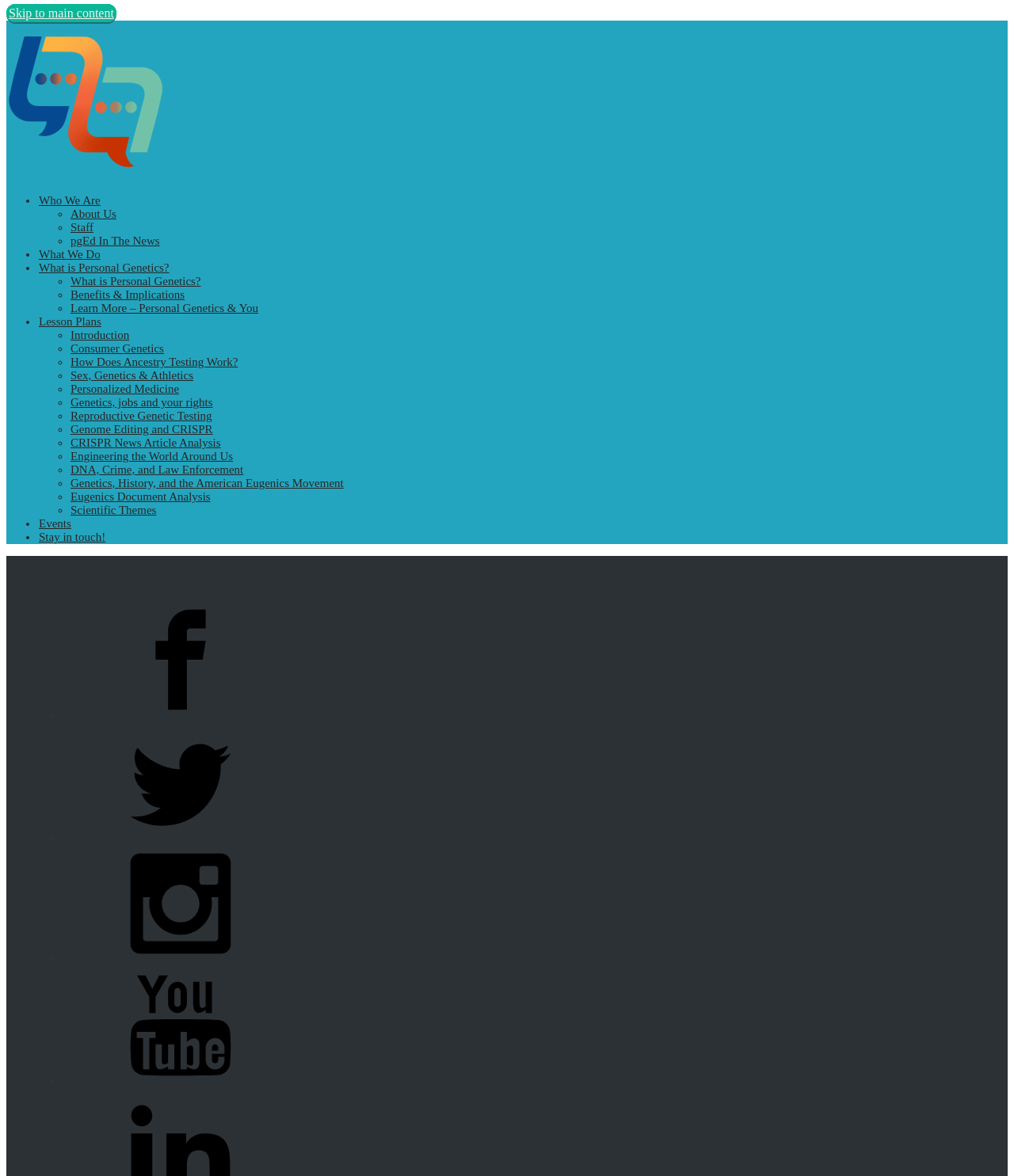Please identify the bounding box coordinates of the region to click in order to complete the given instruction: "Click on 'What is Personal Genetics?'". The coordinates should be four float numbers between 0 and 1, i.e., [left, top, right, bottom].

[0.038, 0.222, 0.167, 0.233]